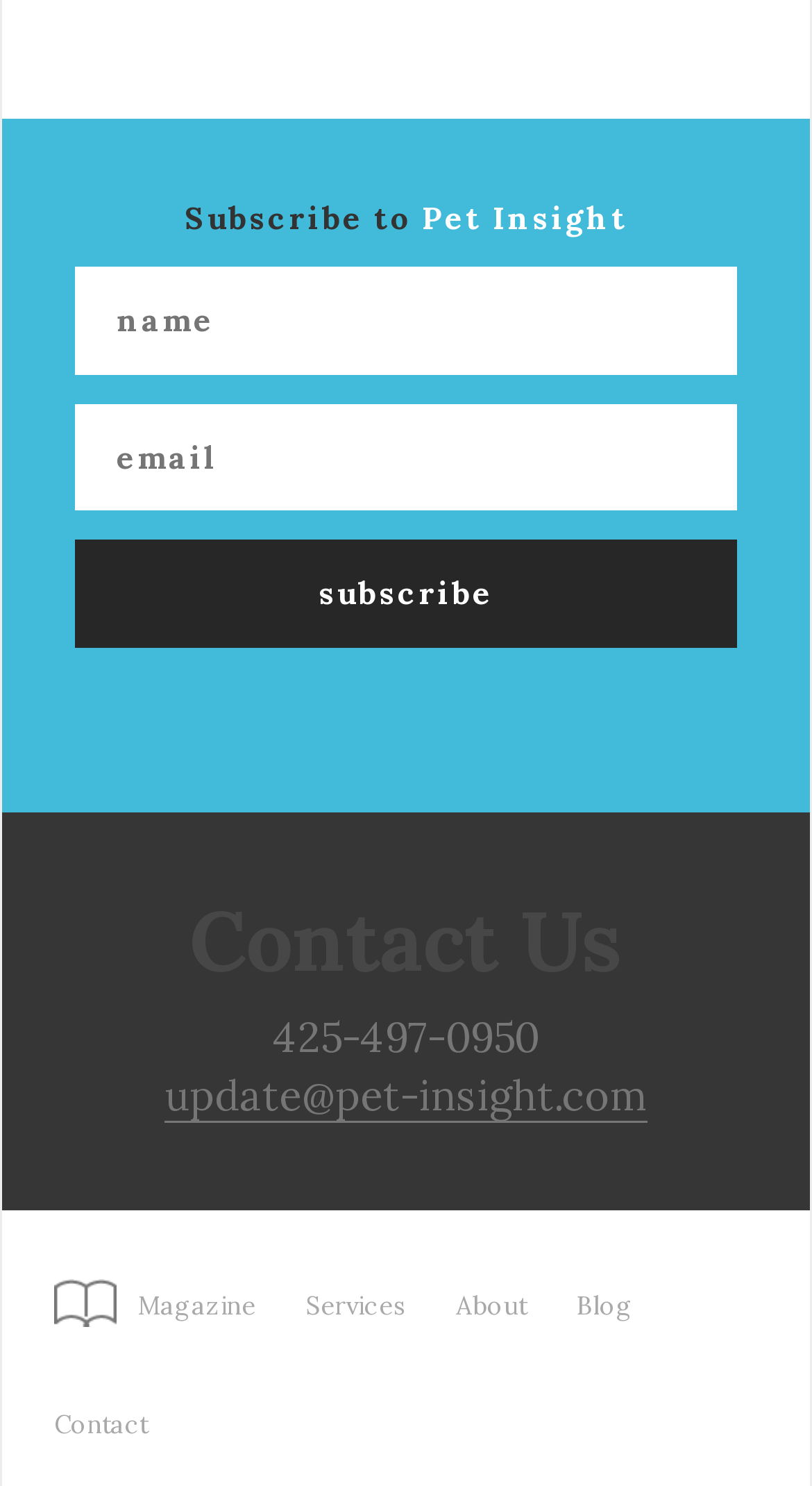Please determine the bounding box coordinates for the element that should be clicked to follow these instructions: "Enter your name".

[0.092, 0.18, 0.908, 0.252]